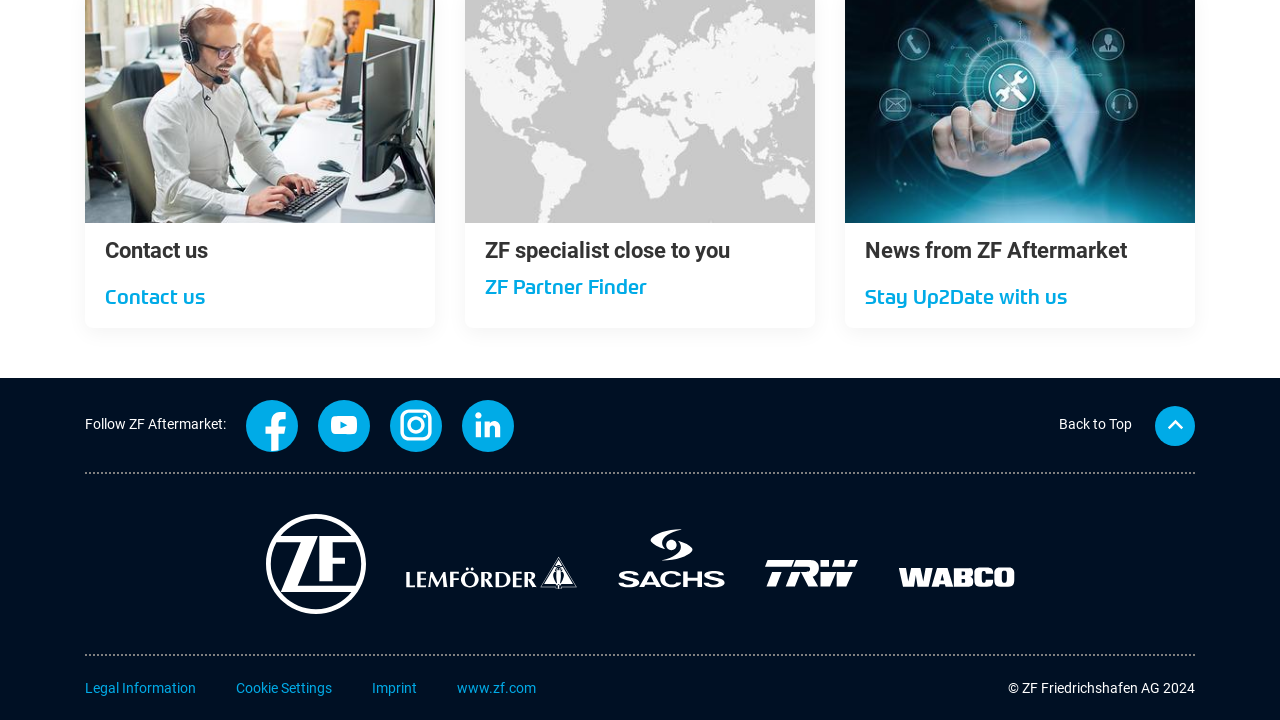Identify the bounding box coordinates for the element that needs to be clicked to fulfill this instruction: "Go back to top". Provide the coordinates in the format of four float numbers between 0 and 1: [left, top, right, bottom].

[0.827, 0.553, 0.934, 0.625]